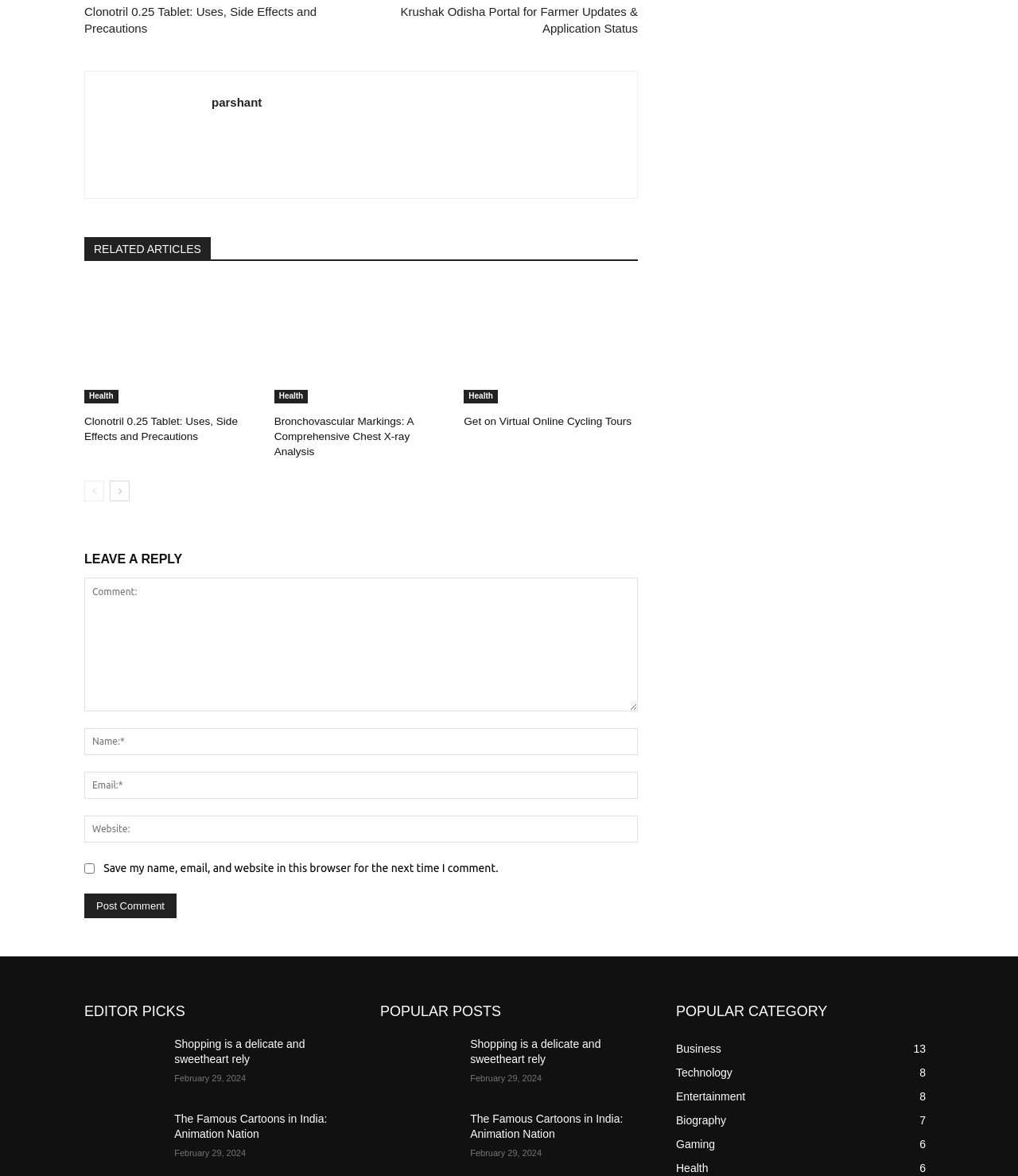How many related articles are listed?
Look at the image and respond to the question as thoroughly as possible.

I counted the number of links under the 'RELATED ARTICLES' section, and there are 3 related articles listed.